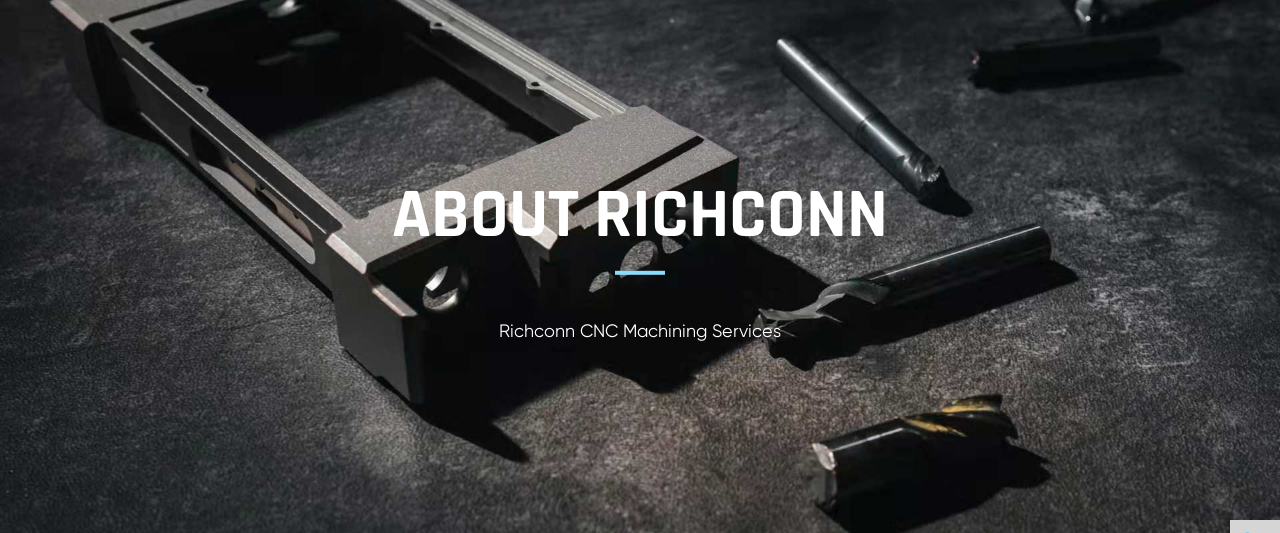What type of parts does Richconn create?
Offer a detailed and exhaustive answer to the question.

The caption states that Richconn's CNC machining services involve creating intricate parts and components, suggesting that the company specializes in producing complex and detailed parts.